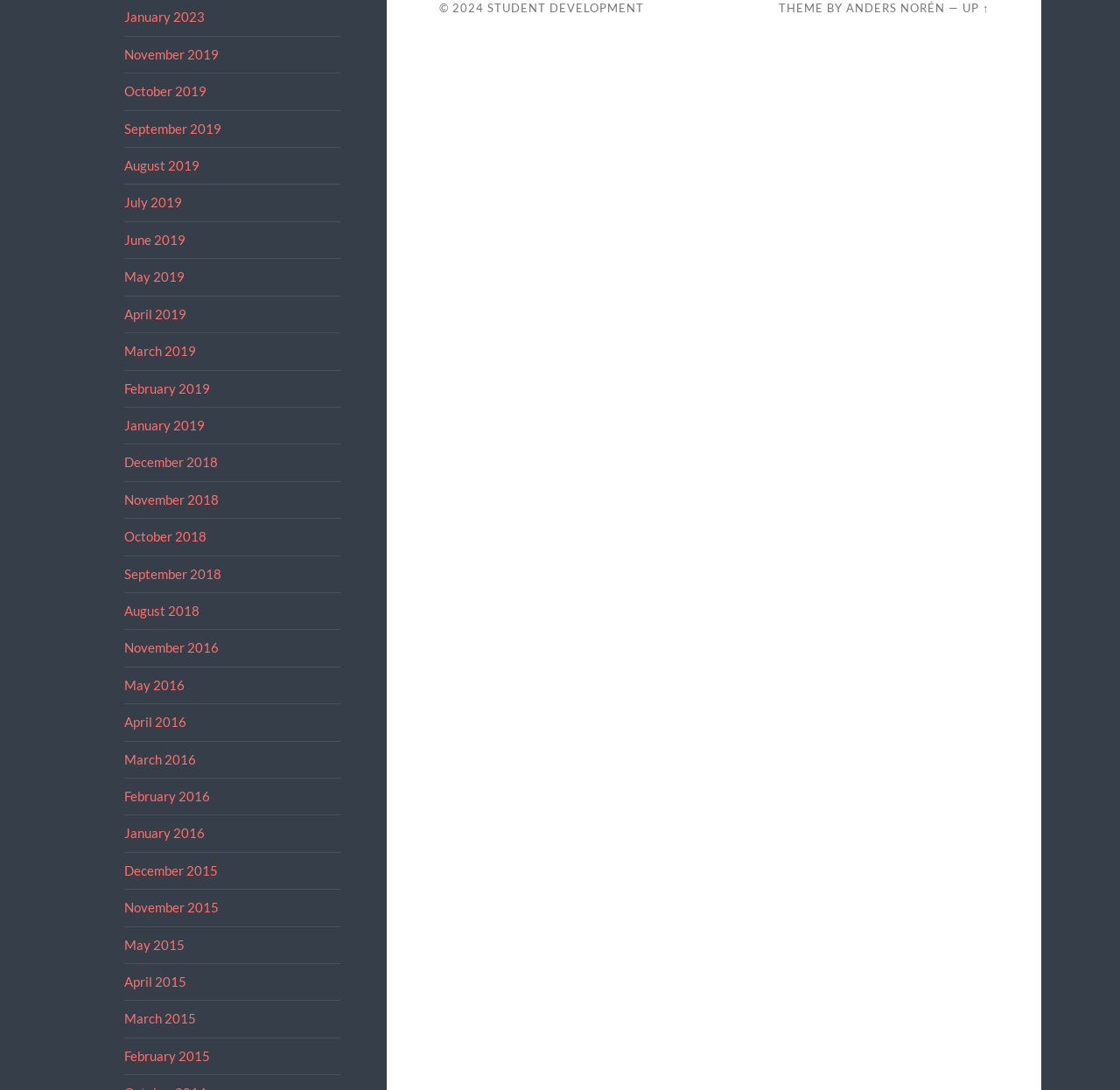Please locate the bounding box coordinates of the element that should be clicked to achieve the given instruction: "visit STUDENT DEVELOPMENT page".

[0.435, 0.001, 0.575, 0.014]